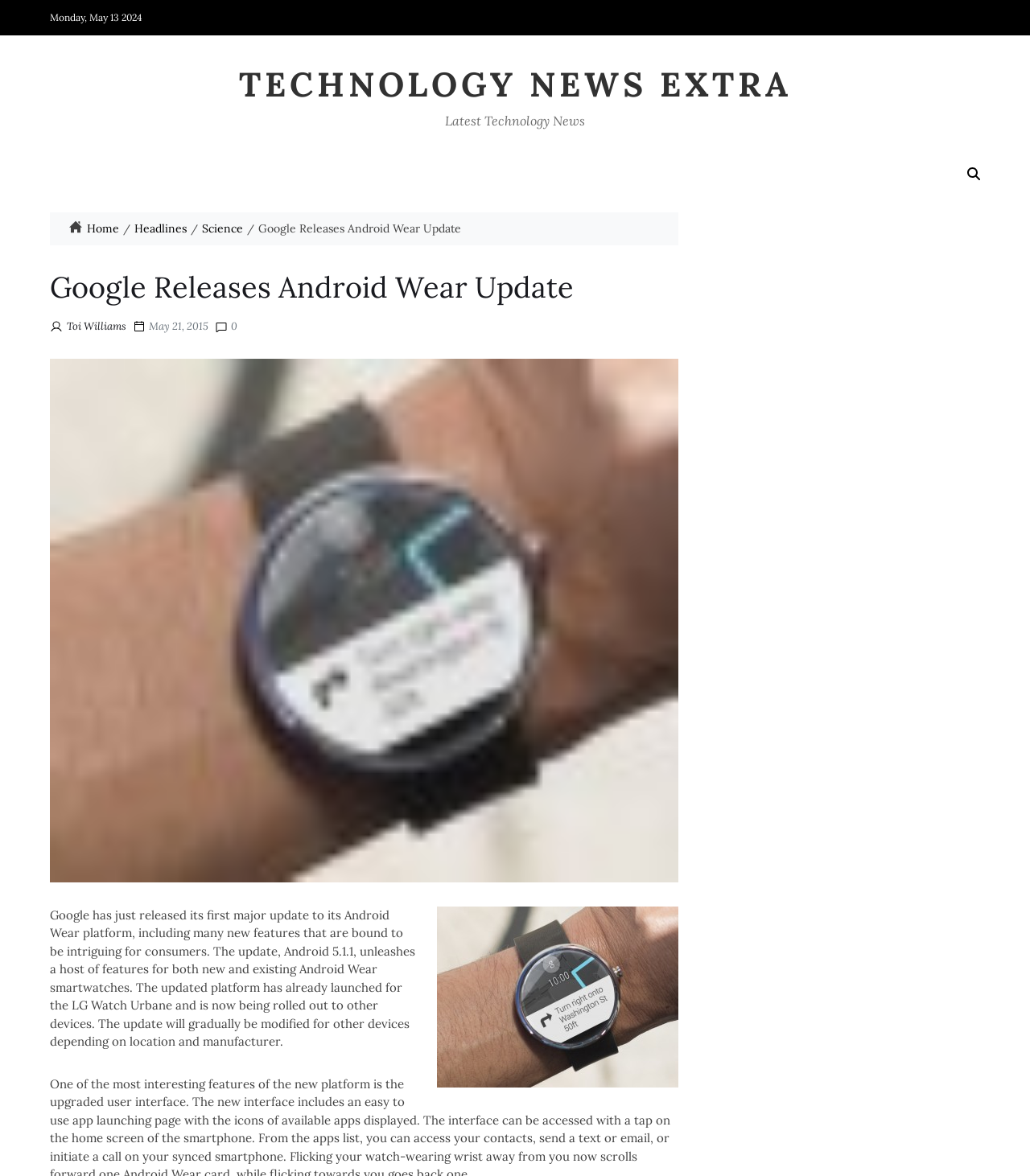Find the bounding box of the element with the following description: "Technology News Extra". The coordinates must be four float numbers between 0 and 1, formatted as [left, top, right, bottom].

[0.232, 0.057, 0.768, 0.086]